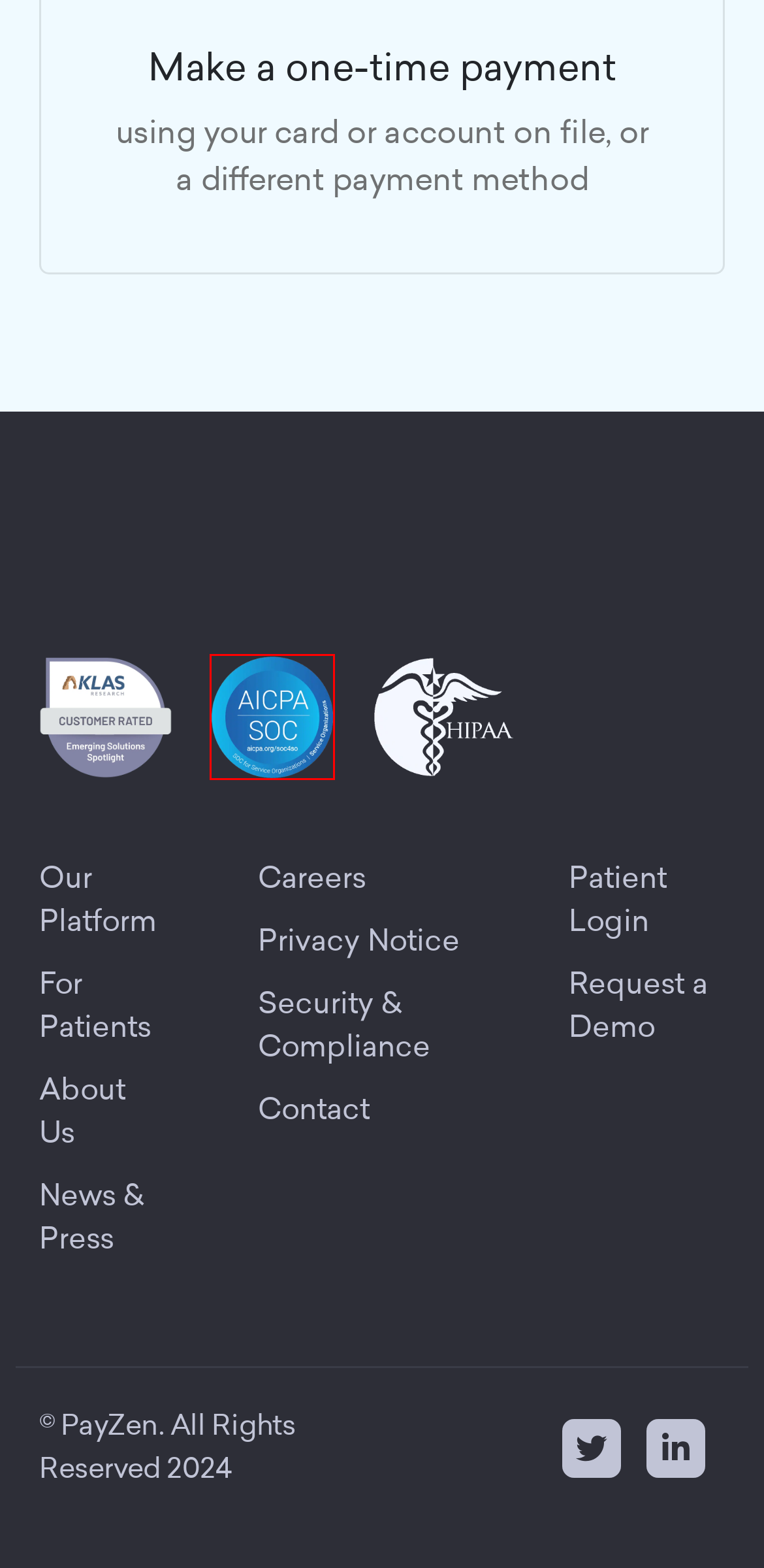Provided is a screenshot of a webpage with a red bounding box around an element. Select the most accurate webpage description for the page that appears after clicking the highlighted element. Here are the candidates:
A. Leading Automated Healthcare Patient Financing Platform | PayZen
B. News & Press – PayZen
C. Financial Technology Demo | Enhancing Healthcare Affordability | PayZen
D. Contact – PayZen
E. Healthcare Financing For Patients | PayZen
F. Security & Compliance – PayZen
G. Patient Financing Company Advancing Healthcare Affordability | PayZen
H. Careers – PayZen

F